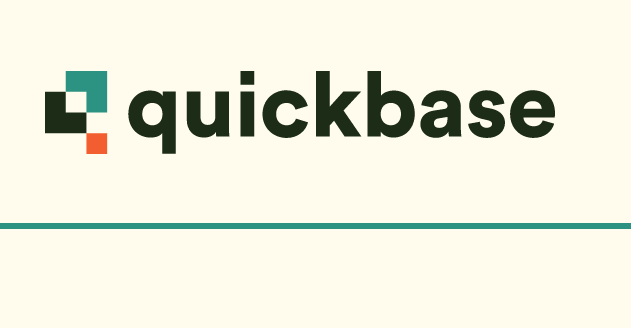What is the background color of the image?
Based on the image, provide your answer in one word or phrase.

Soft beige